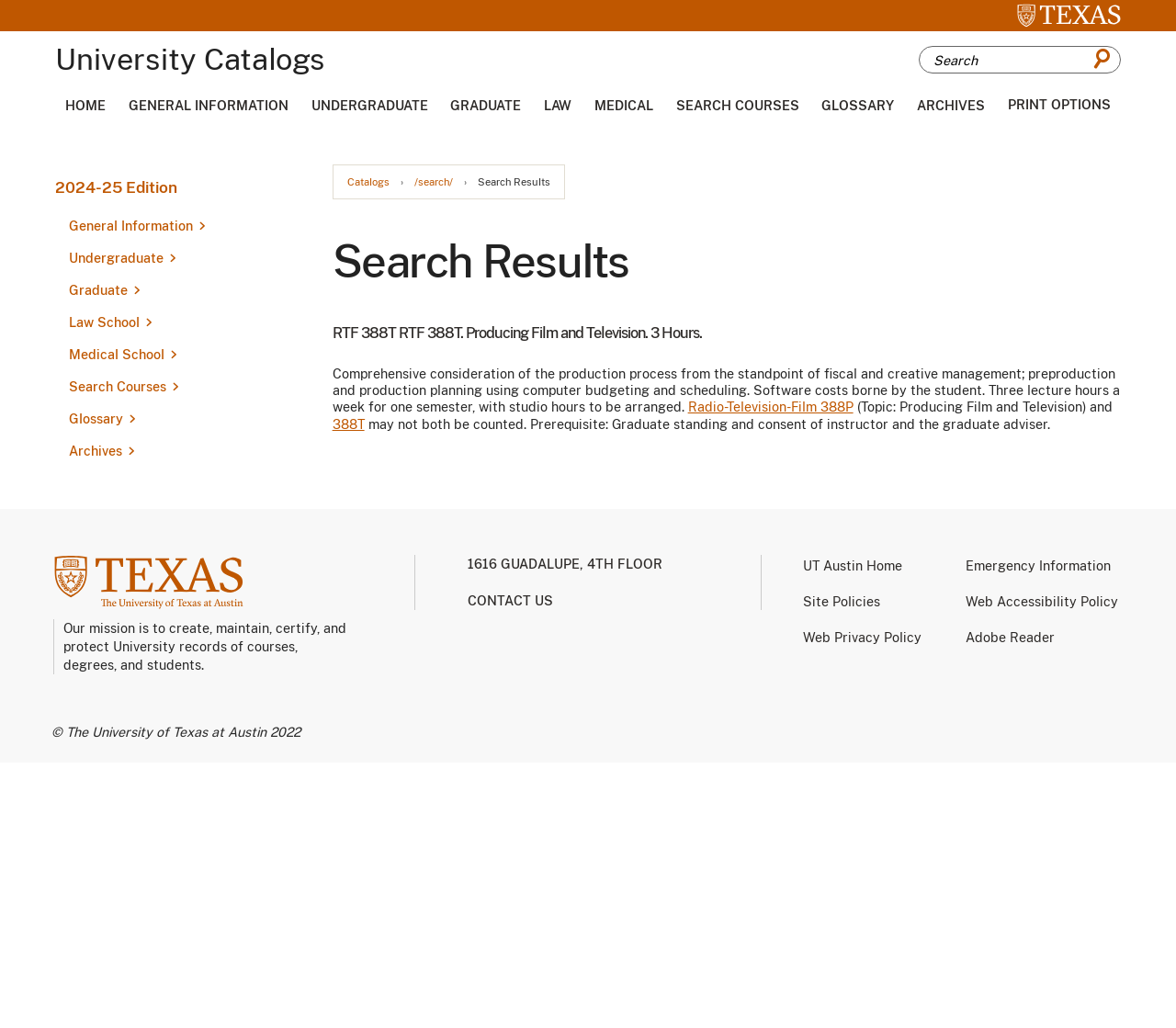Can you pinpoint the bounding box coordinates for the clickable element required for this instruction: "Click on University Catalogs"? The coordinates should be four float numbers between 0 and 1, i.e., [left, top, right, bottom].

[0.047, 0.044, 0.277, 0.072]